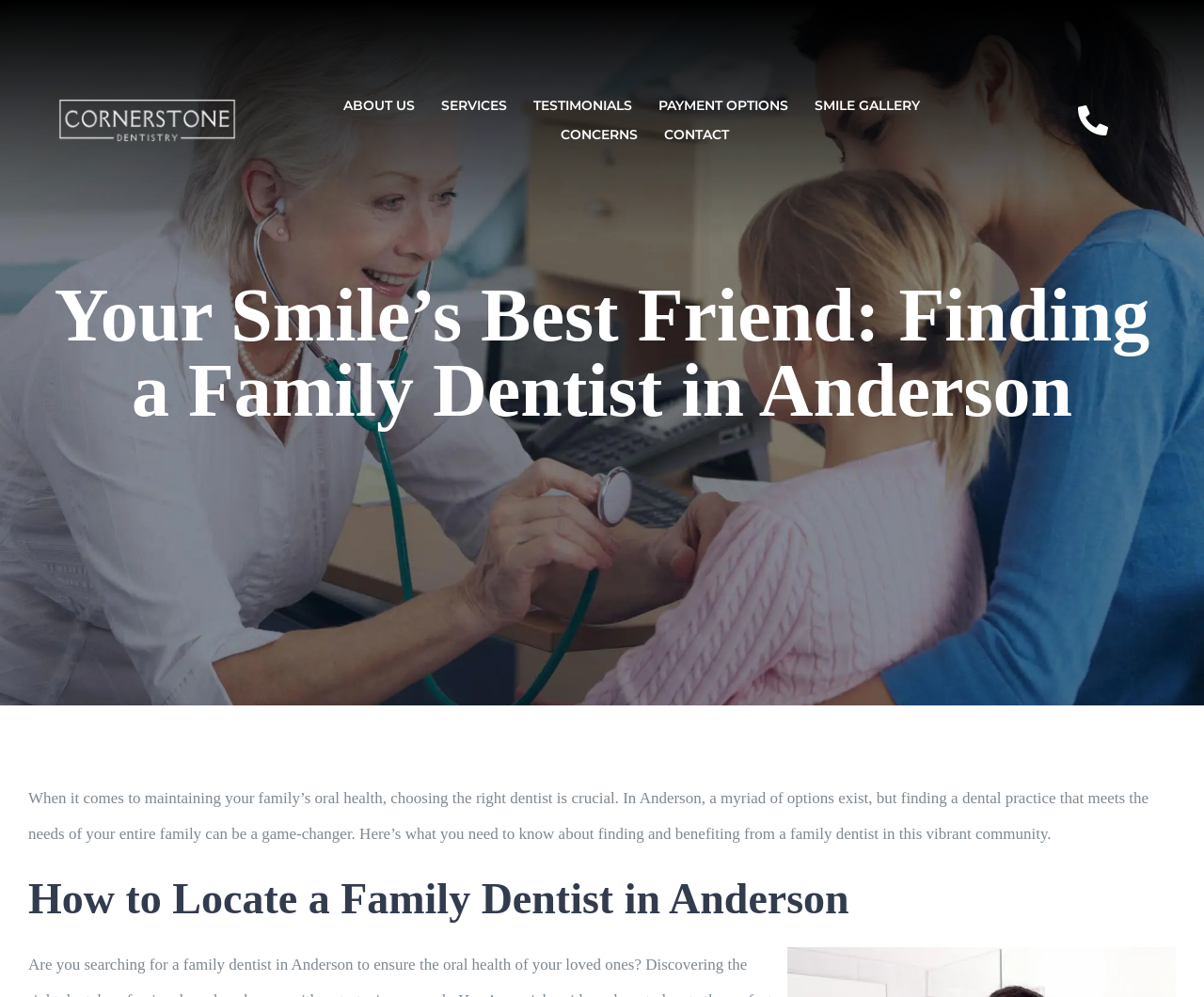Locate the bounding box coordinates of the element's region that should be clicked to carry out the following instruction: "Click the ABOUT US link". The coordinates need to be four float numbers between 0 and 1, i.e., [left, top, right, bottom].

[0.285, 0.091, 0.345, 0.121]